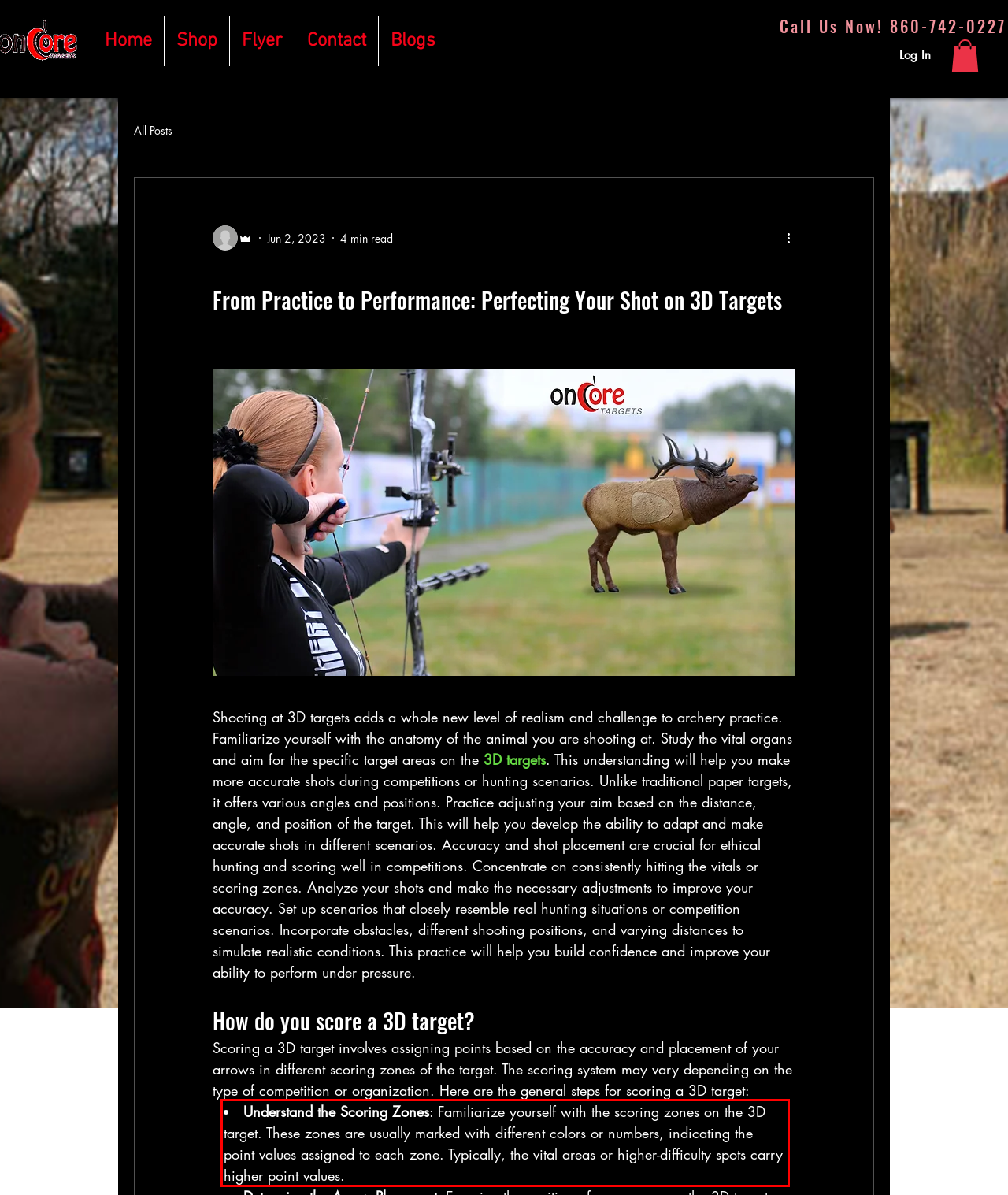You are looking at a screenshot of a webpage with a red rectangle bounding box. Use OCR to identify and extract the text content found inside this red bounding box.

Understand the Scoring Zones: Familiarize yourself with the scoring zones on the 3D target. These zones are usually marked with different colors or numbers, indicating the point values assigned to each zone. Typically, the vital areas or higher-difficulty spots carry higher point values.